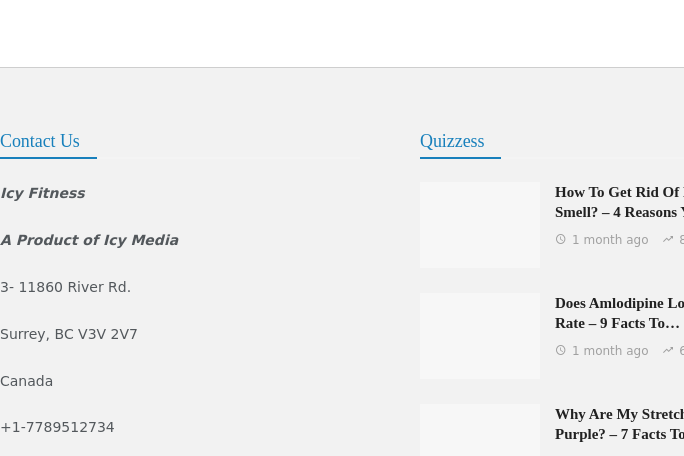What is the copyright date of the image?
Please look at the screenshot and answer in one word or a short phrase.

2023